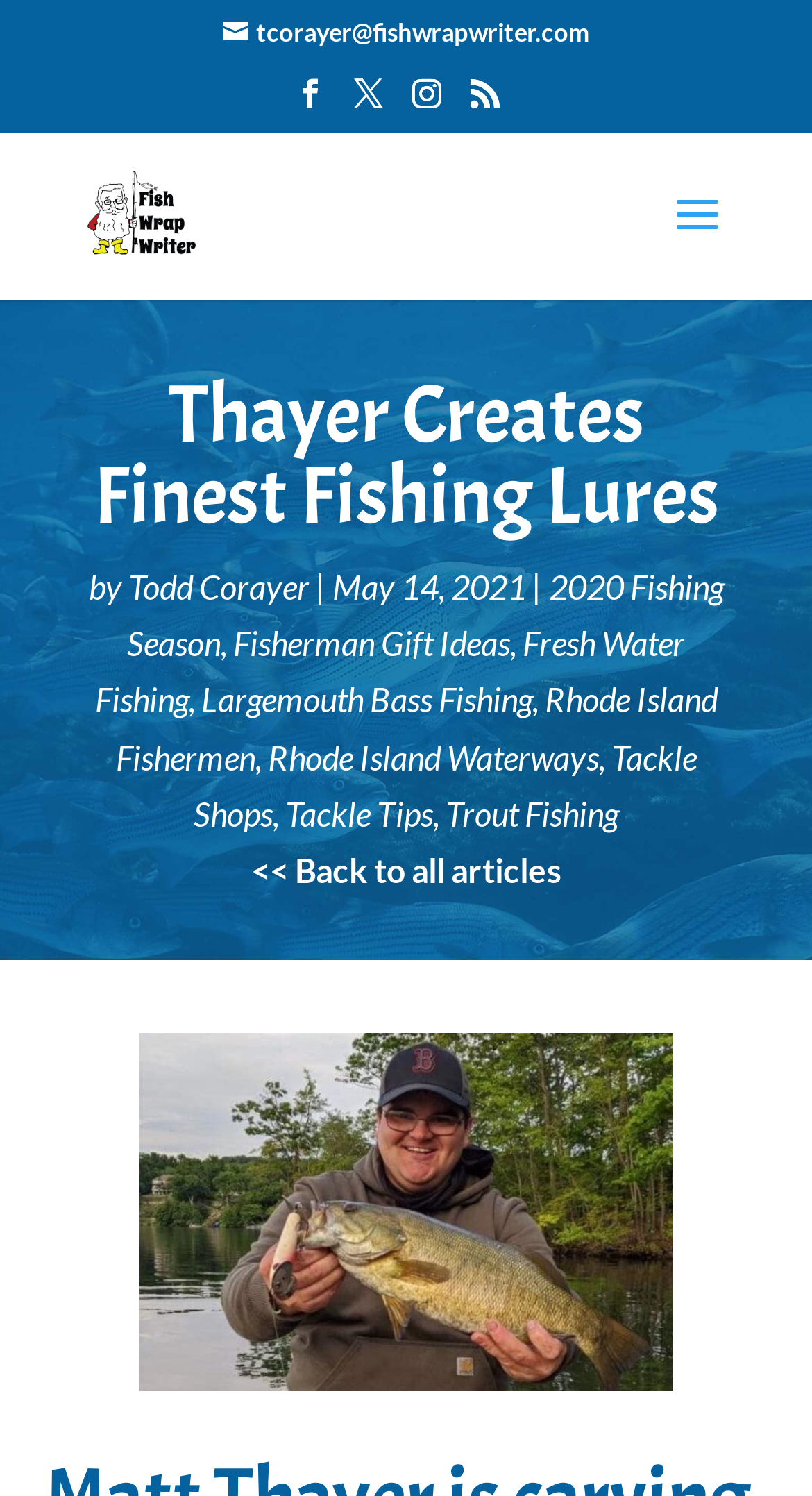Give a one-word or one-phrase response to the question: 
Who is the author of the article?

Todd Corayer